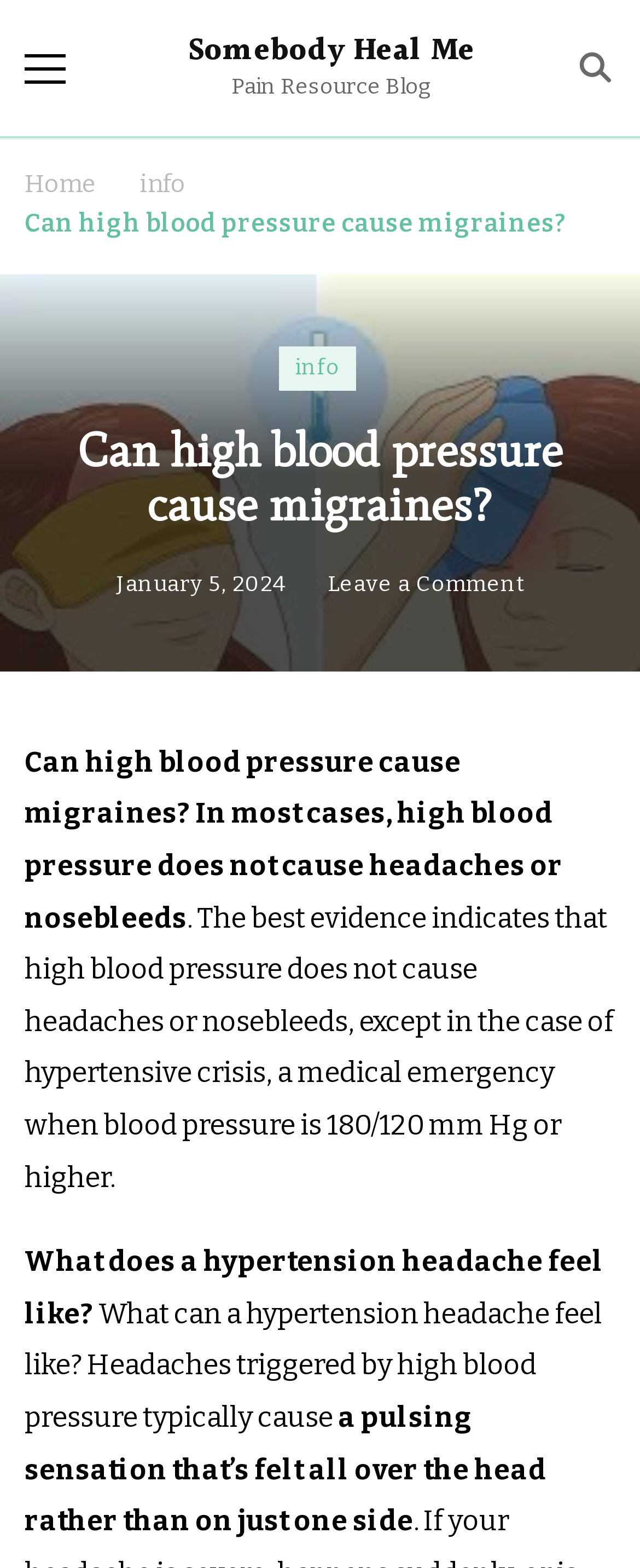Locate and extract the headline of this webpage.

Can high blood pressure cause migraines?